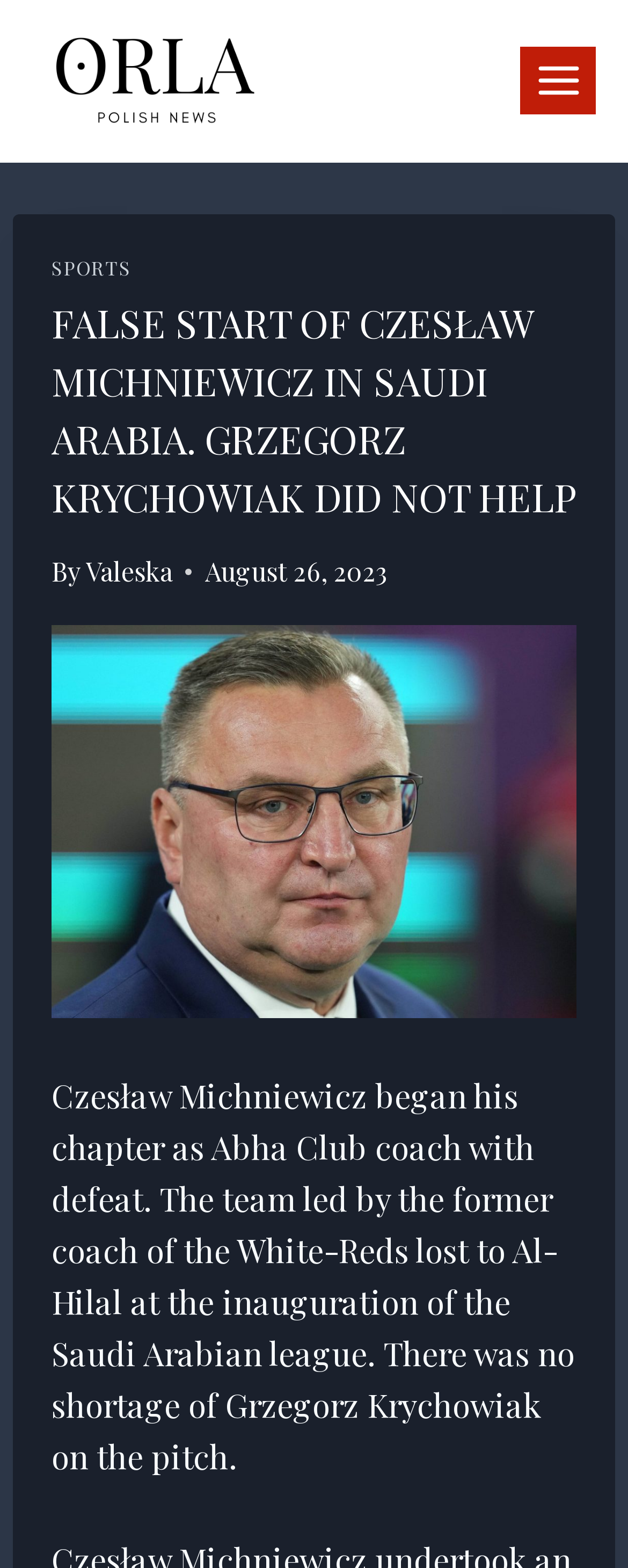When was the article published?
Analyze the image and deliver a detailed answer to the question.

The question asks about the publication date of the article. From the webpage, we can see that the time element says 'August 26, 2023'. Therefore, the answer is August 26, 2023.